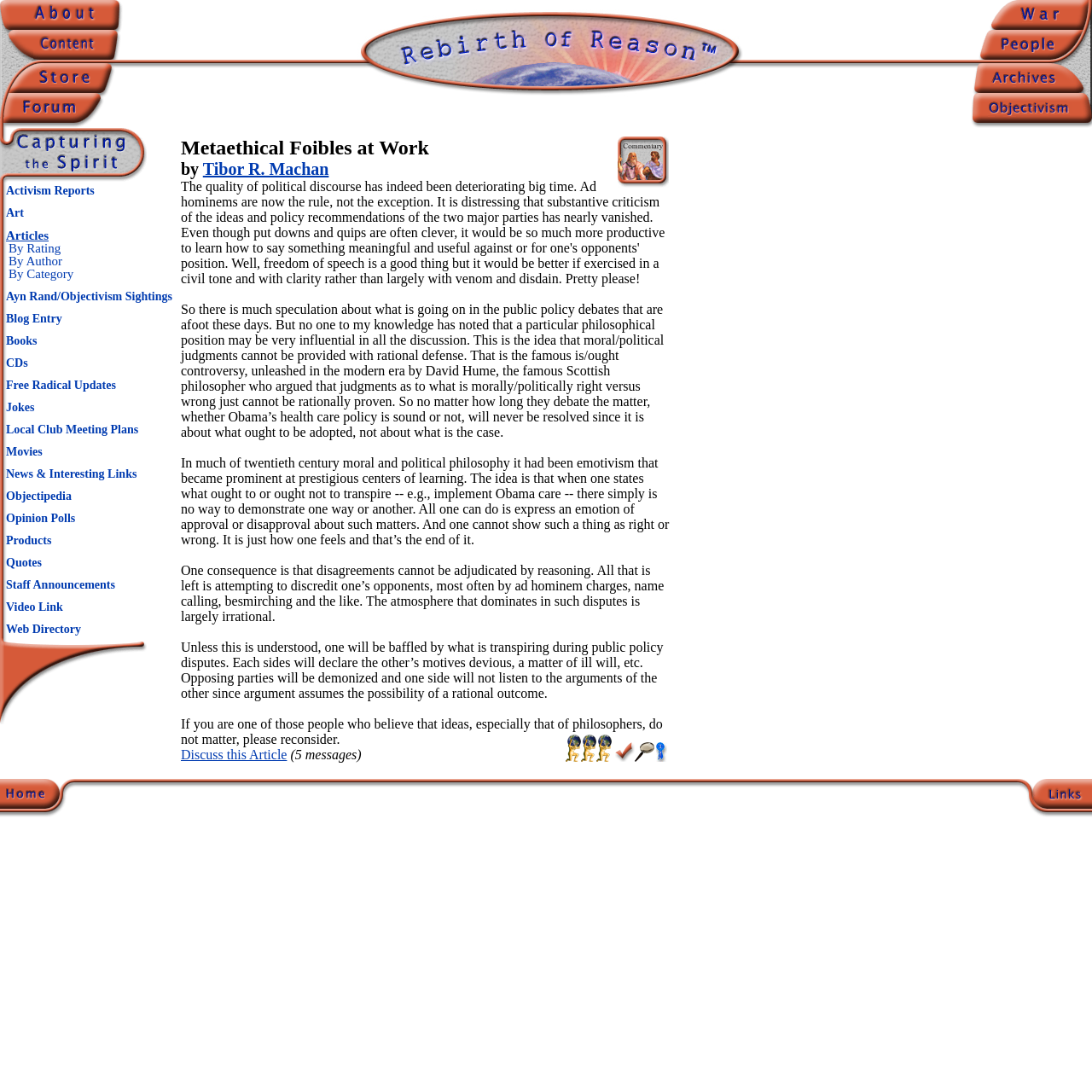What is the content of the first table cell in the 'About Content Store Forum' section?
Using the image, respond with a single word or phrase.

About